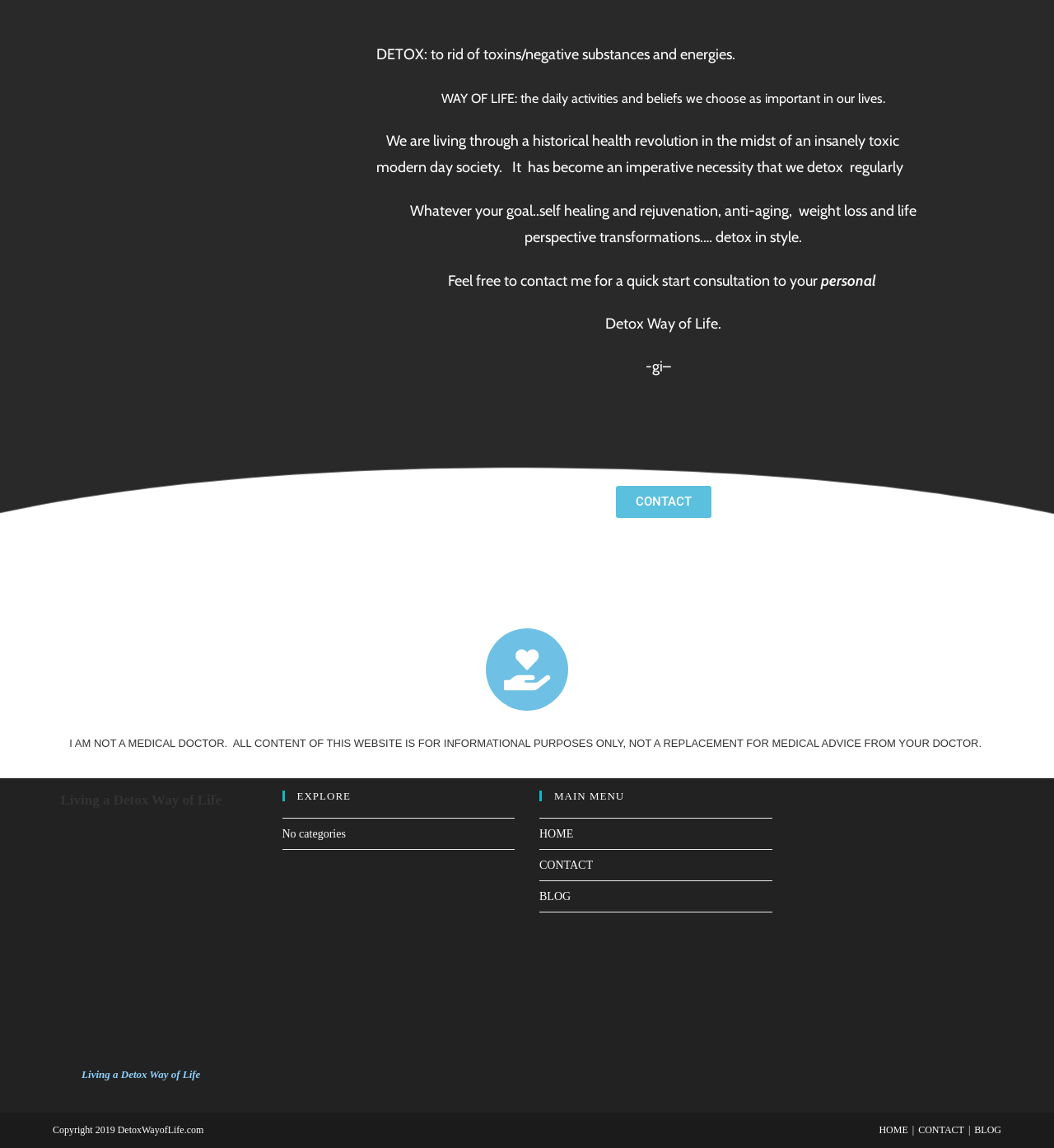What is the theme of the website?
Provide an in-depth and detailed explanation in response to the question.

The text 'Living a Detox Way of Life' and 'Detox Way of Life.' suggests that the theme of the website is about living a detox way of life, which involves self-healing, rejuvenation, anti-aging, weight loss, and life perspective transformations.